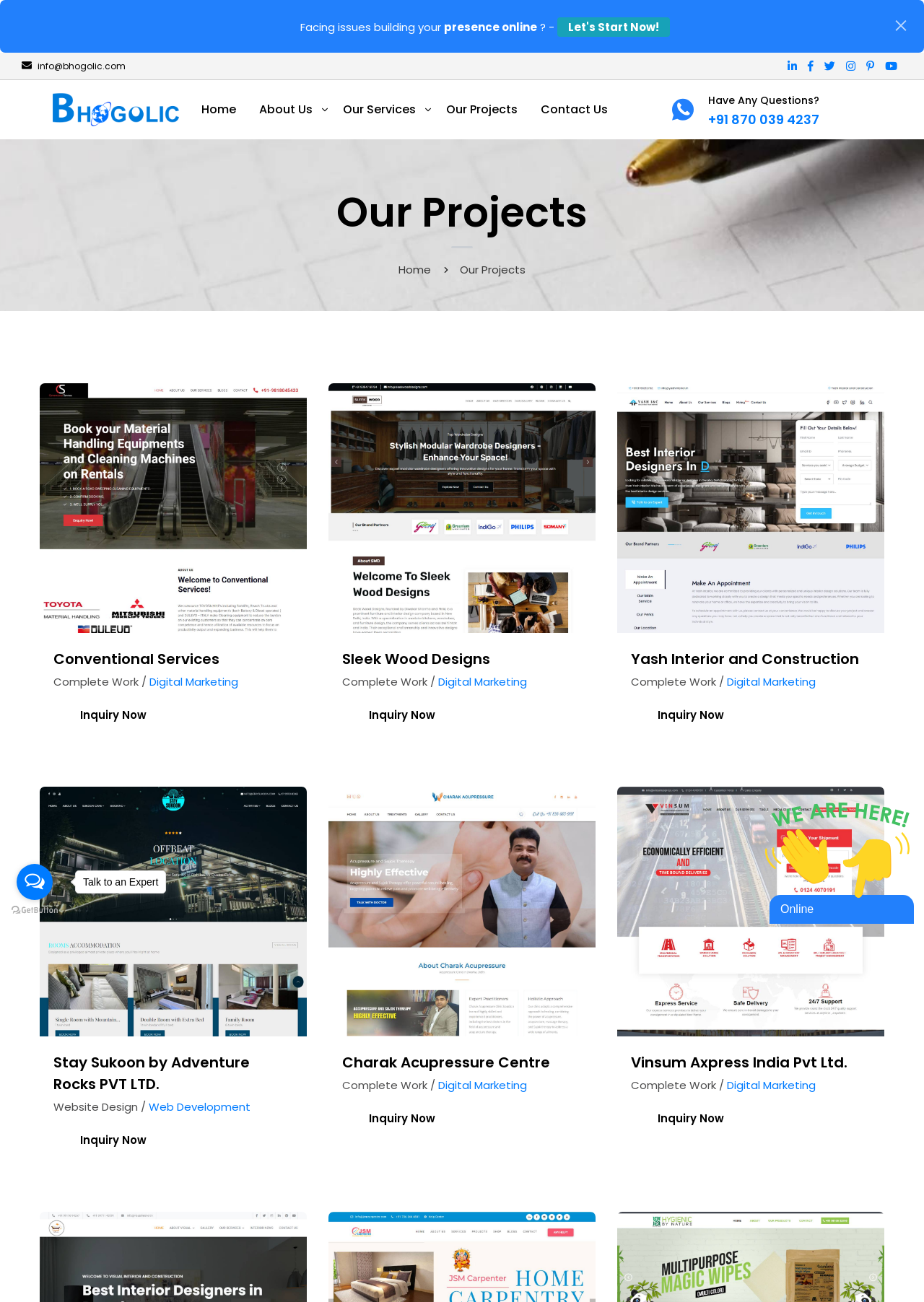Please specify the bounding box coordinates of the area that should be clicked to accomplish the following instruction: "Click on 'Inquiry Now' button". The coordinates should consist of four float numbers between 0 and 1, i.e., [left, top, right, bottom].

[0.37, 0.535, 0.5, 0.563]